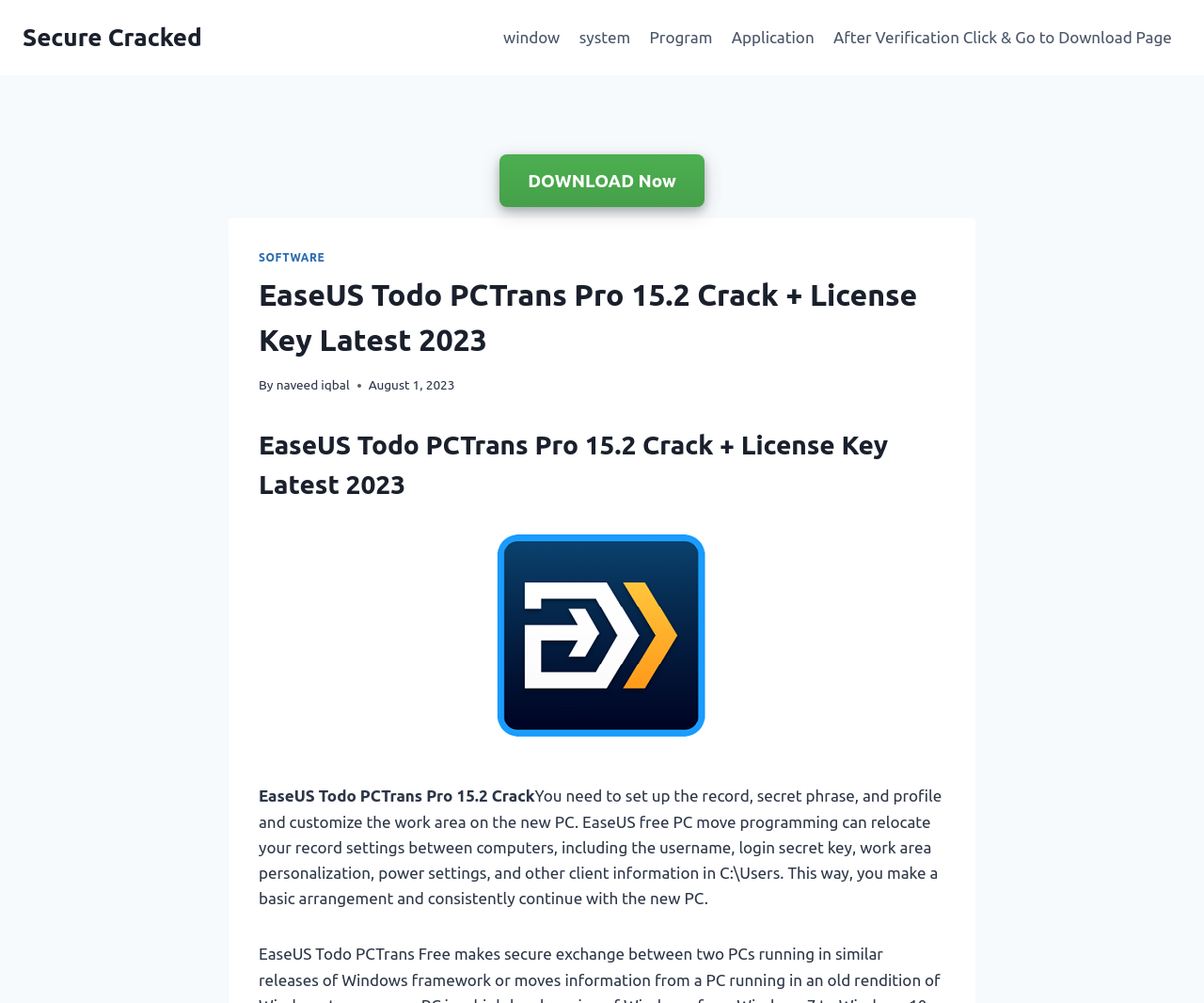What is the purpose of the software?
Refer to the screenshot and answer in one word or phrase.

To assist in computer flows